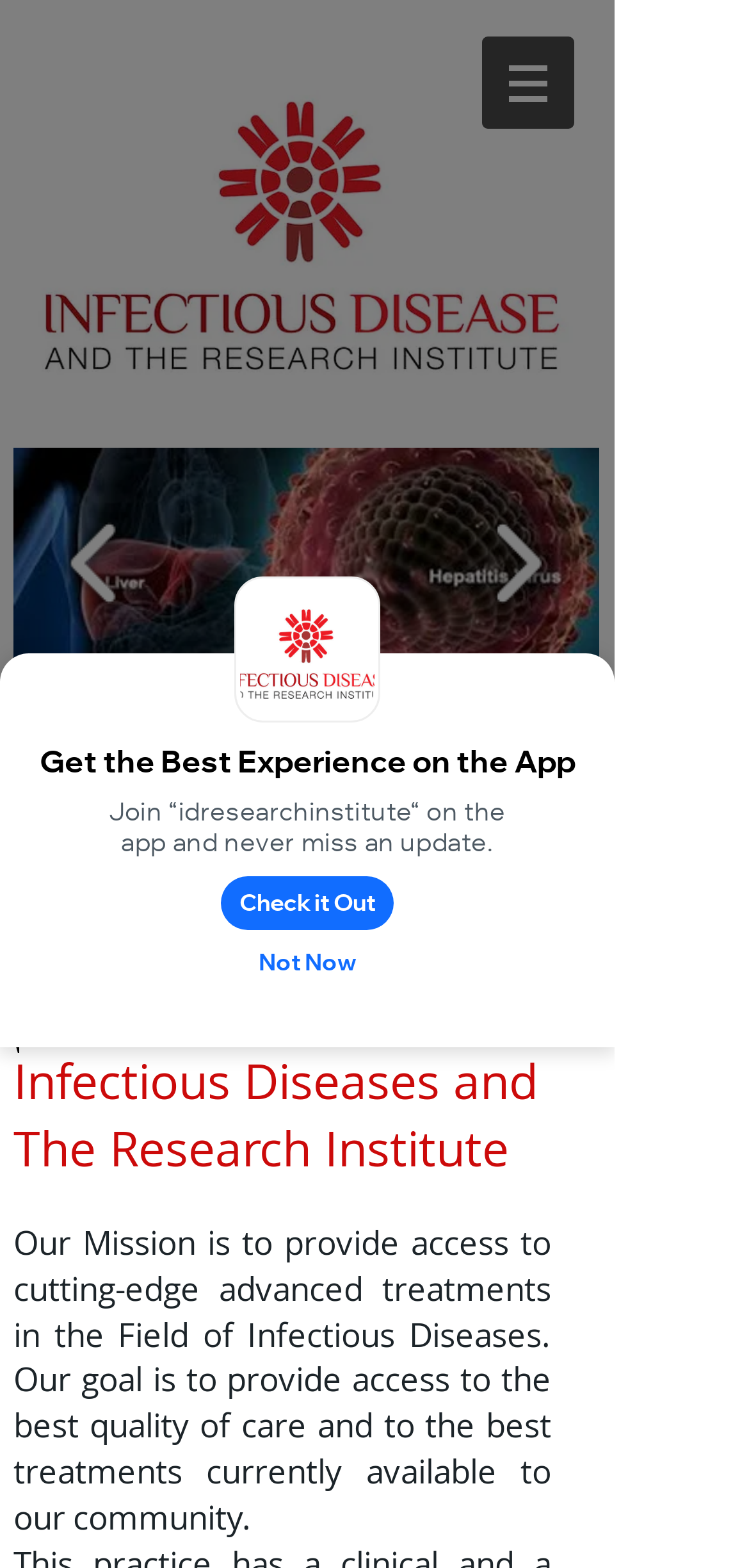Determine the bounding box coordinates of the clickable region to execute the instruction: "Select a language". The coordinates should be four float numbers between 0 and 1, denoted as [left, top, right, bottom].

[0.359, 0.511, 0.567, 0.543]